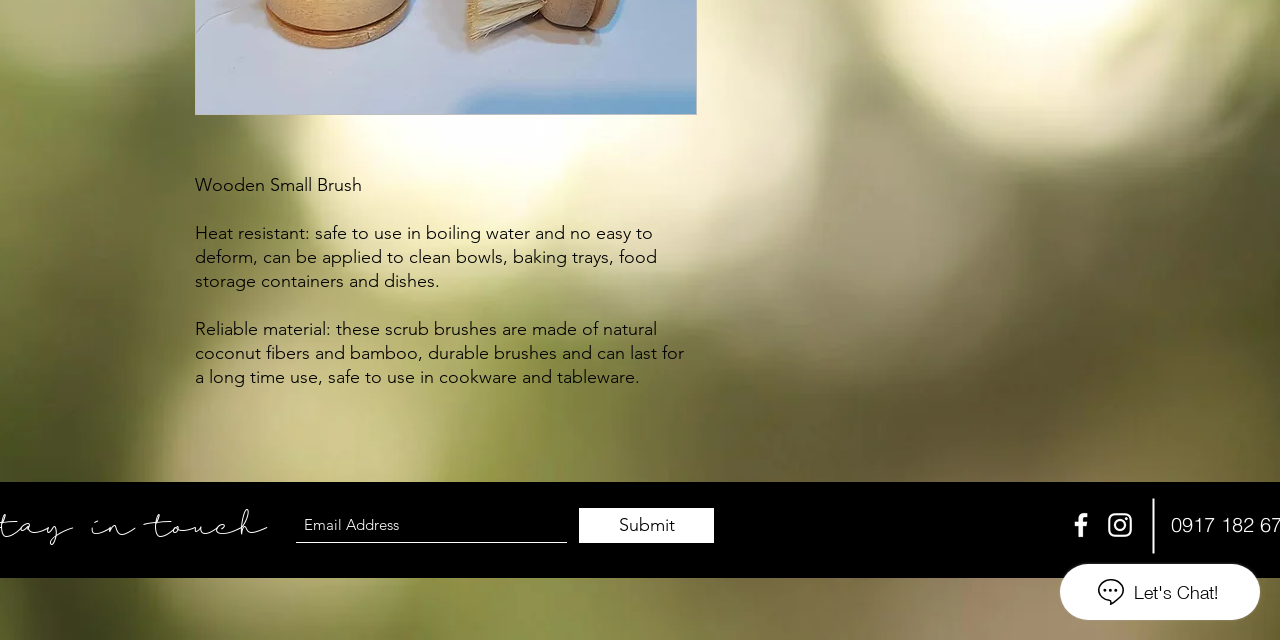Predict the bounding box for the UI component with the following description: "aria-label="Email Address" name="email" placeholder="Email Address"".

[0.231, 0.794, 0.443, 0.849]